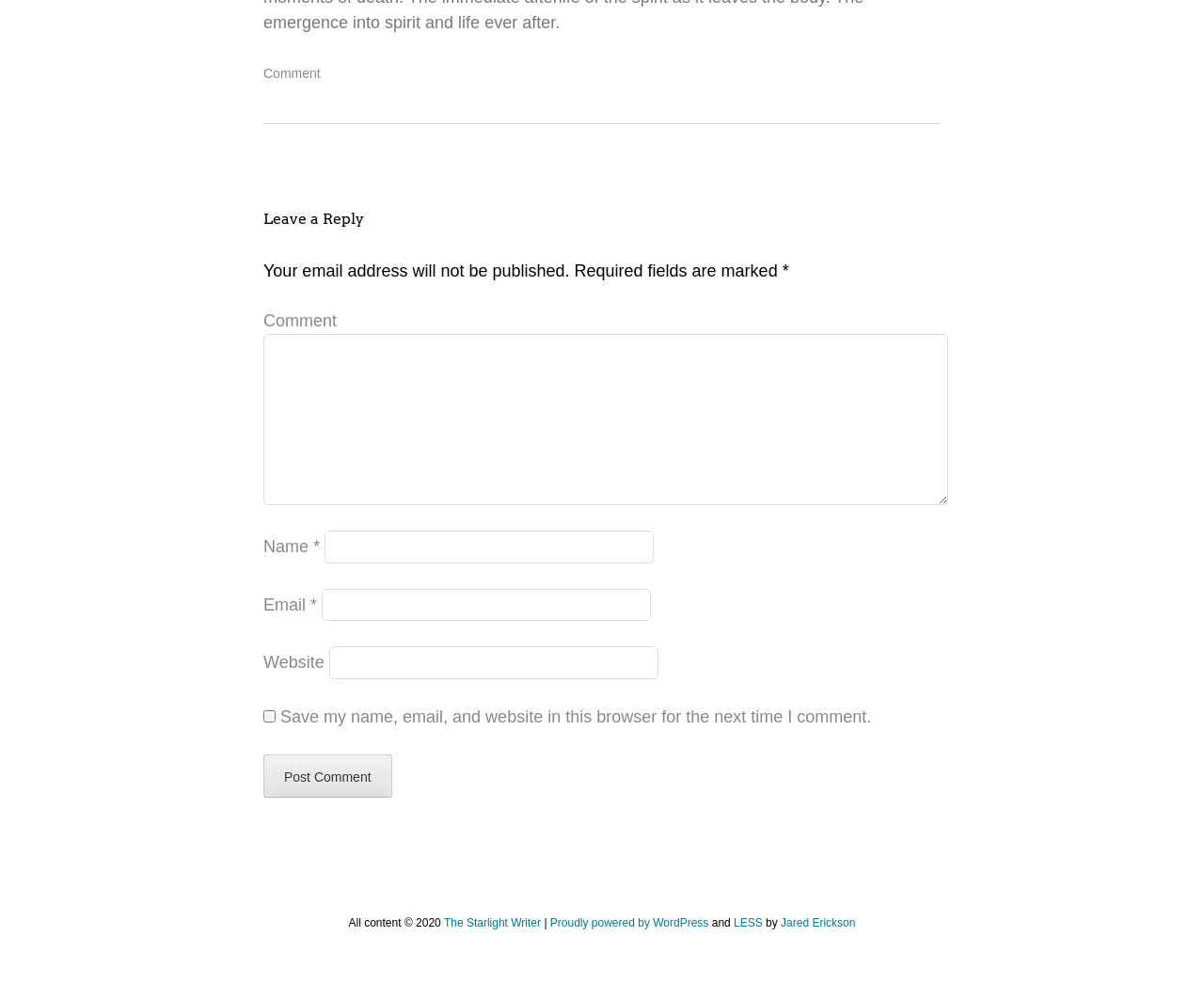Examine the screenshot and answer the question in as much detail as possible: What is the name of the website?

The webpage footer contains a link labeled 'The Starlight Writer' which suggests that it is the name of the website.